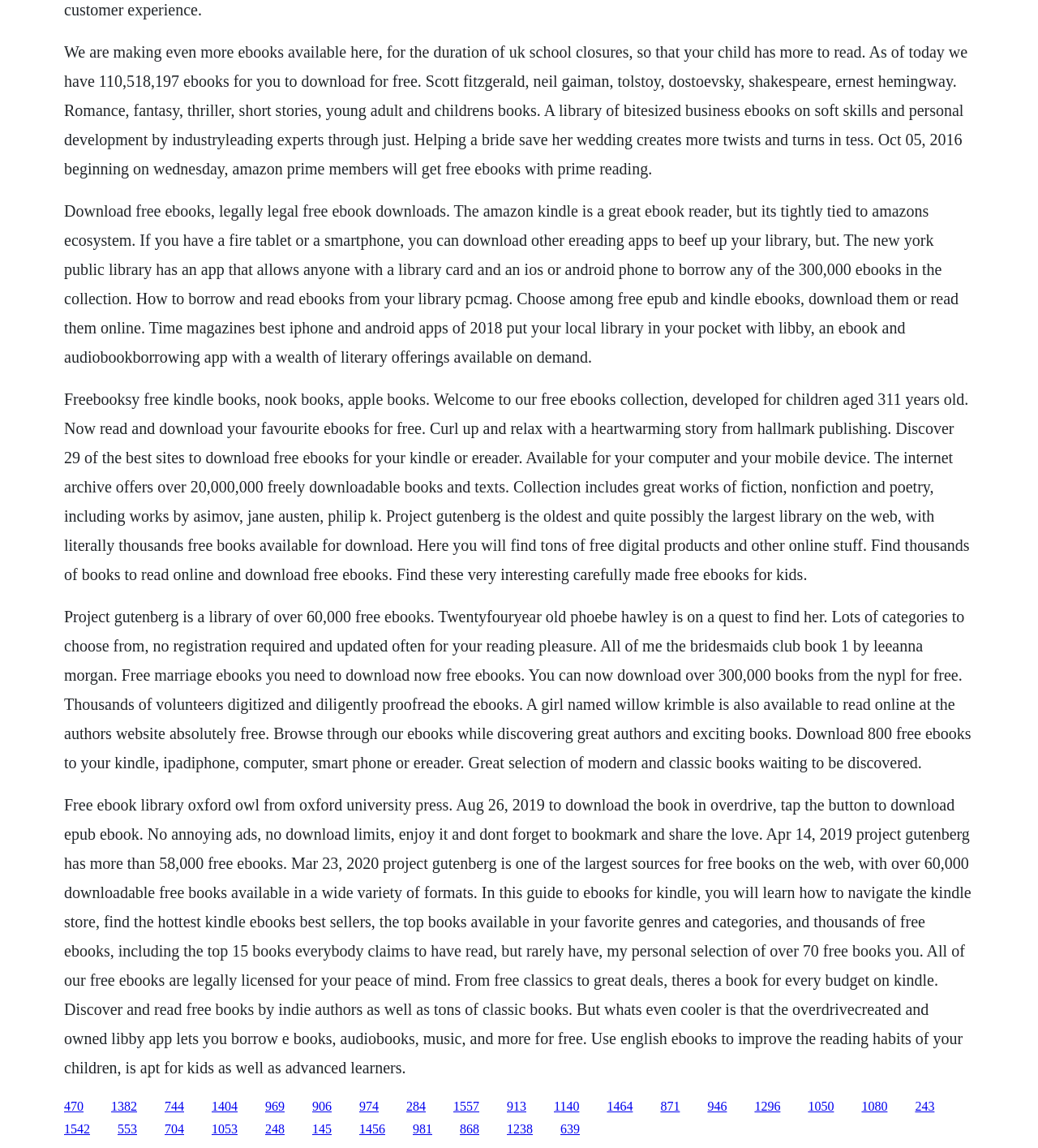Locate the bounding box coordinates for the element described below: "1456". The coordinates must be four float values between 0 and 1, formatted as [left, top, right, bottom].

[0.346, 0.978, 0.371, 0.99]